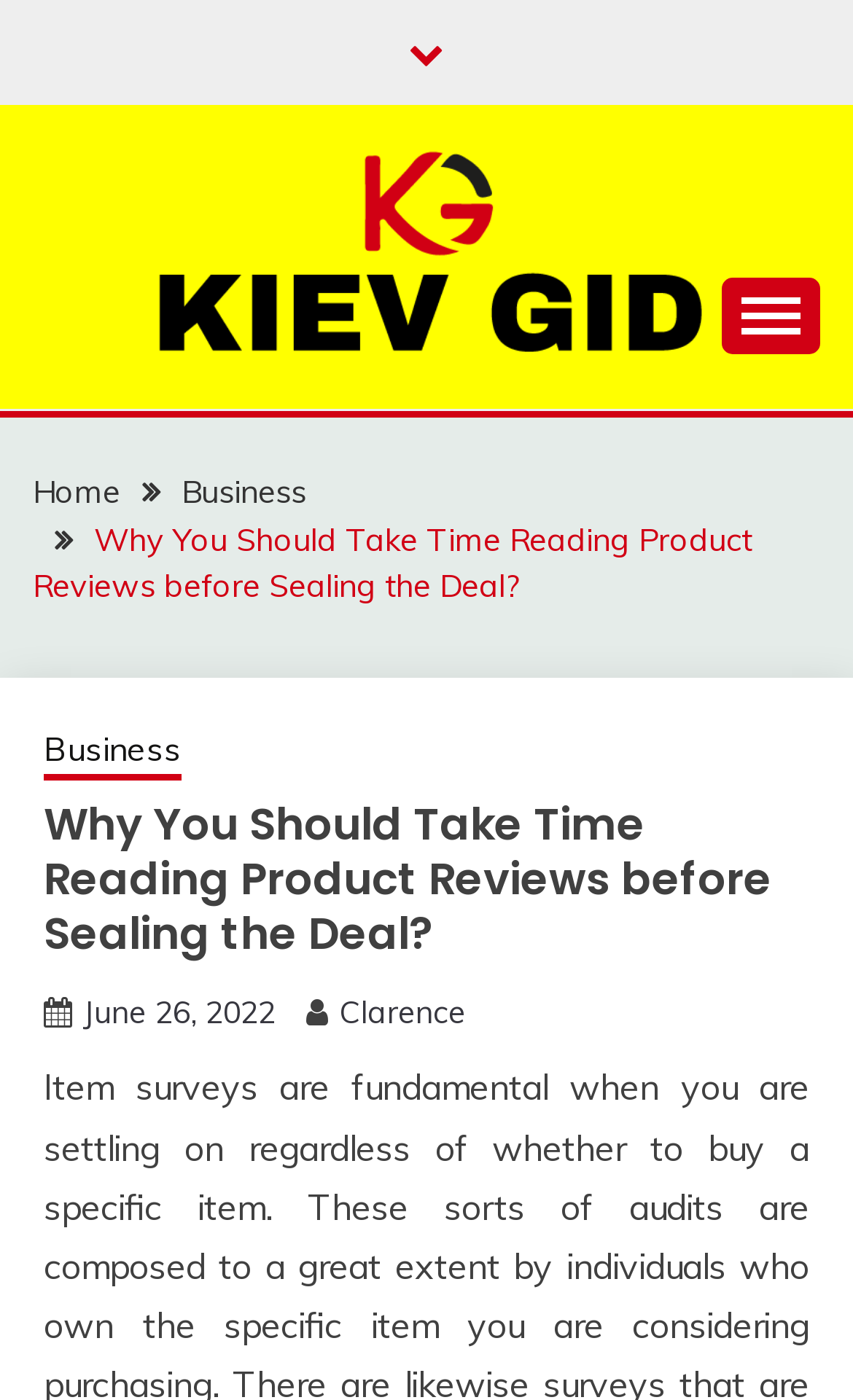Determine the bounding box coordinates of the UI element that matches the following description: "Business". The coordinates should be four float numbers between 0 and 1 in the format [left, top, right, bottom].

[0.213, 0.337, 0.359, 0.365]